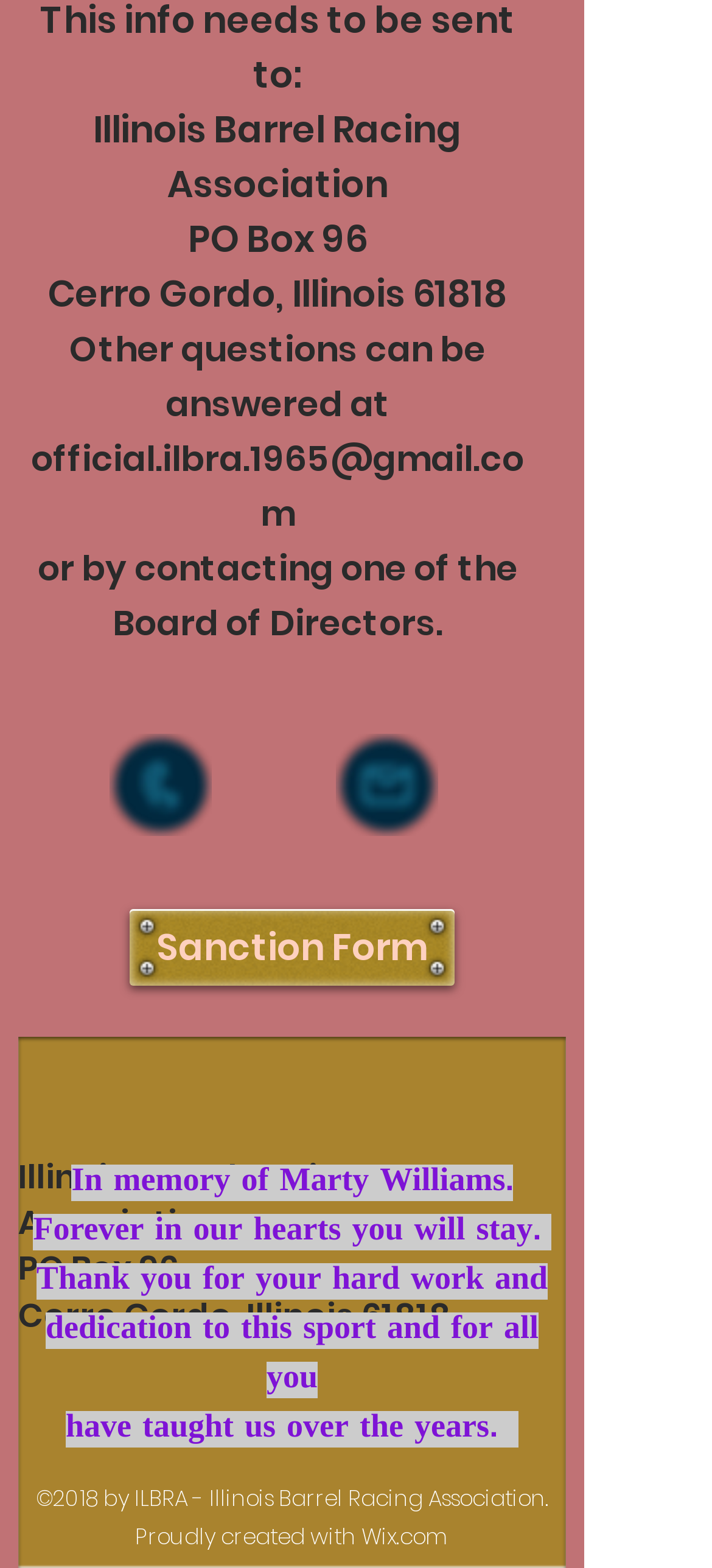What is the email address to contact for other questions?
Refer to the screenshot and respond with a concise word or phrase.

official.ilbra.1965@gmail.com